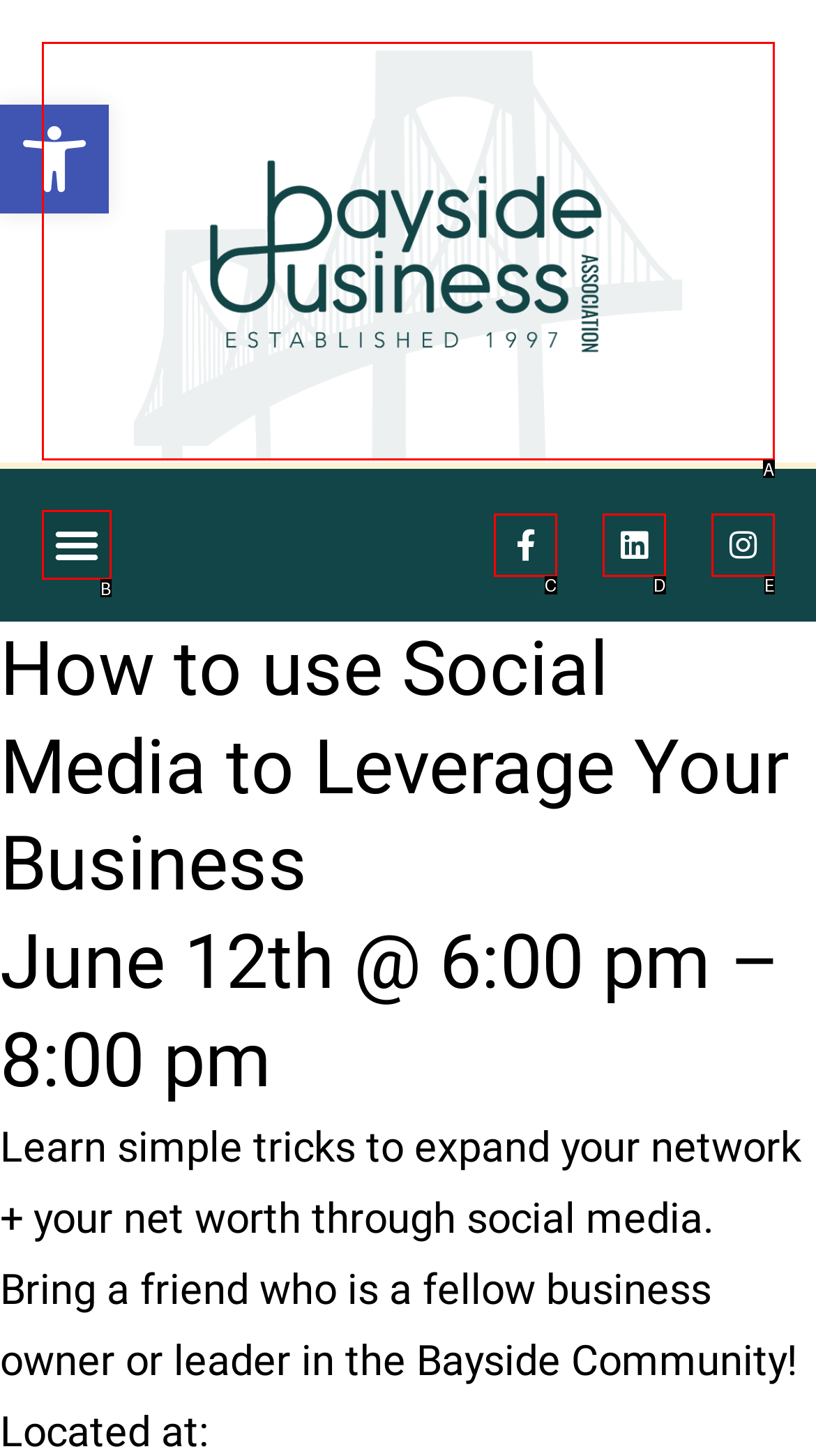From the given options, choose the HTML element that aligns with the description: Linkedin. Respond with the letter of the selected element.

D